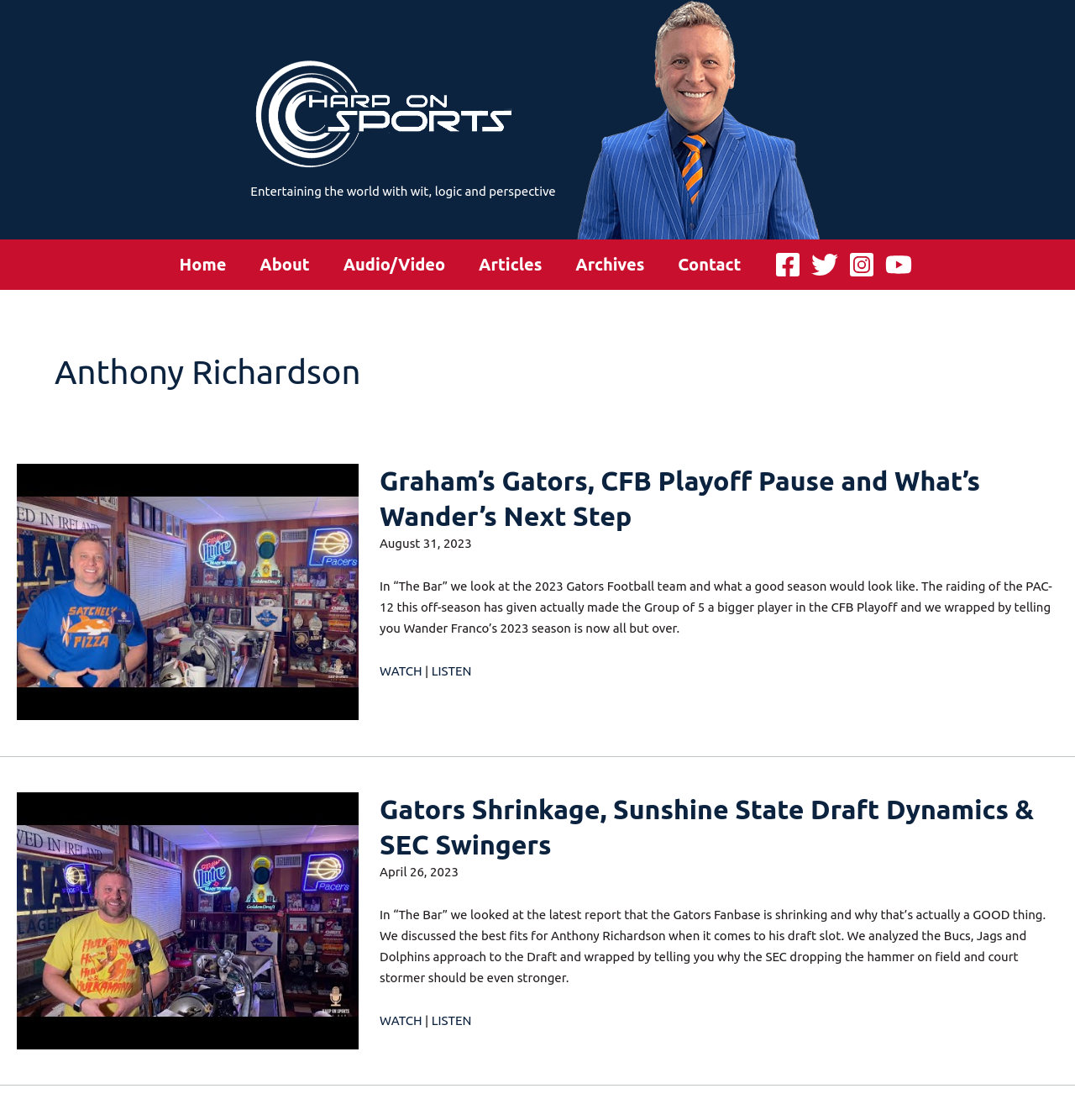What is the name of the person in the heading?
Kindly offer a detailed explanation using the data available in the image.

The heading element with the text 'Anthony Richardson' is located at the top of the webpage, indicating that the webpage is about or related to this person.